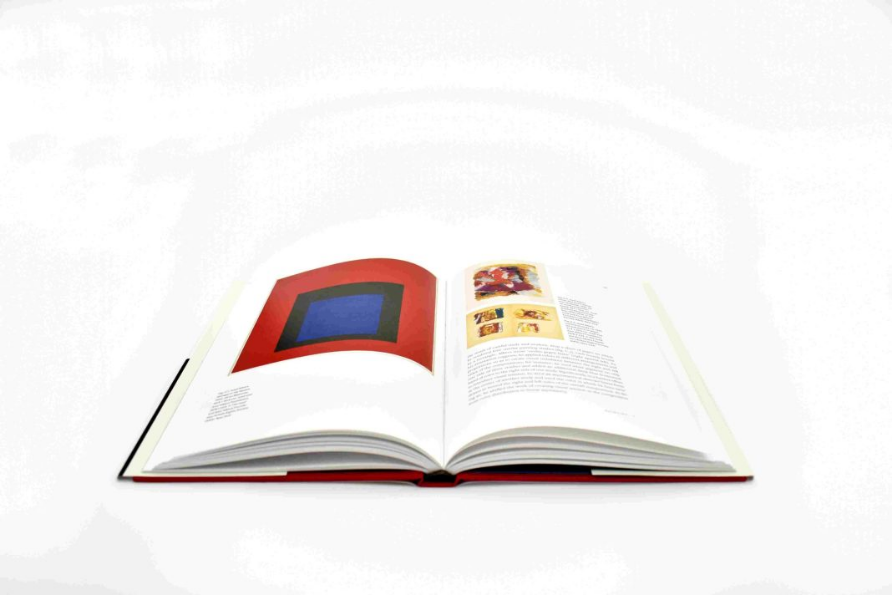How many images are on the right side of the book?
Please answer the question with as much detail as possible using the screenshot.

The question asks about the number of images on the right side of the book. The caption states that the right side of the book includes multiple colorful images alongside text. Therefore, the answer is multiple.